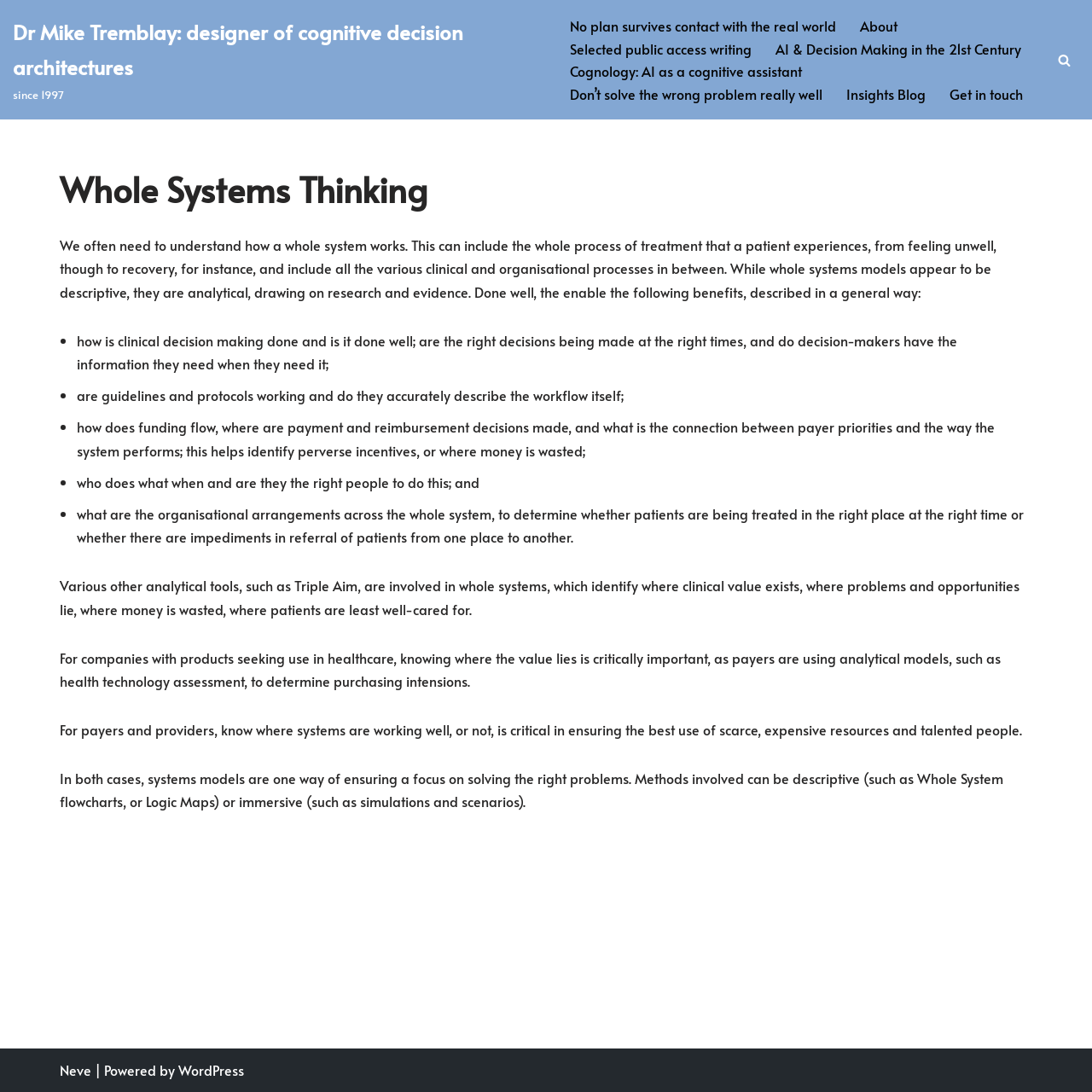How many links are in the primary menu?
Using the image, answer in one word or phrase.

7